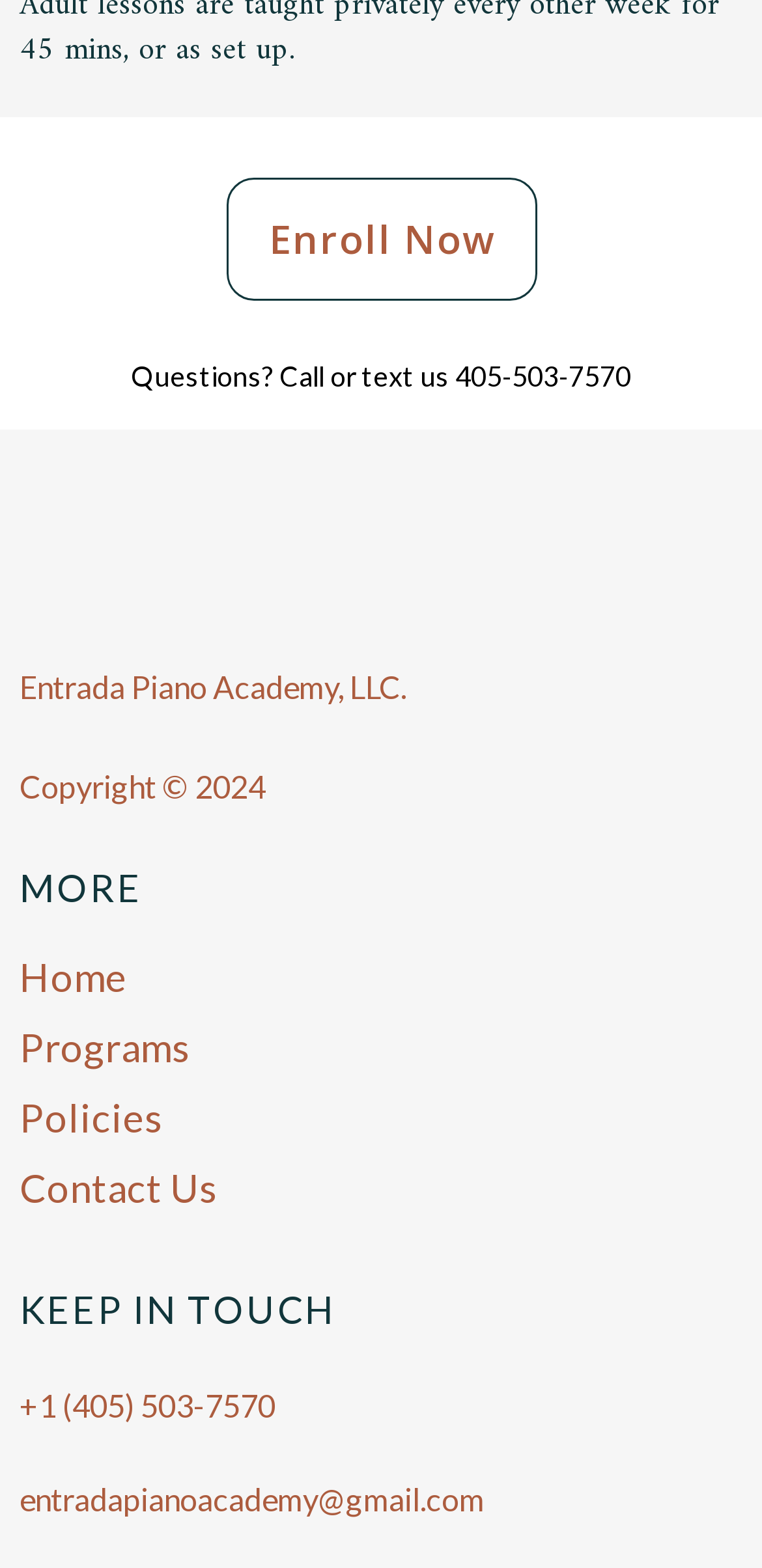What is the phone number to call or text?
Look at the screenshot and give a one-word or phrase answer.

405-503-7570